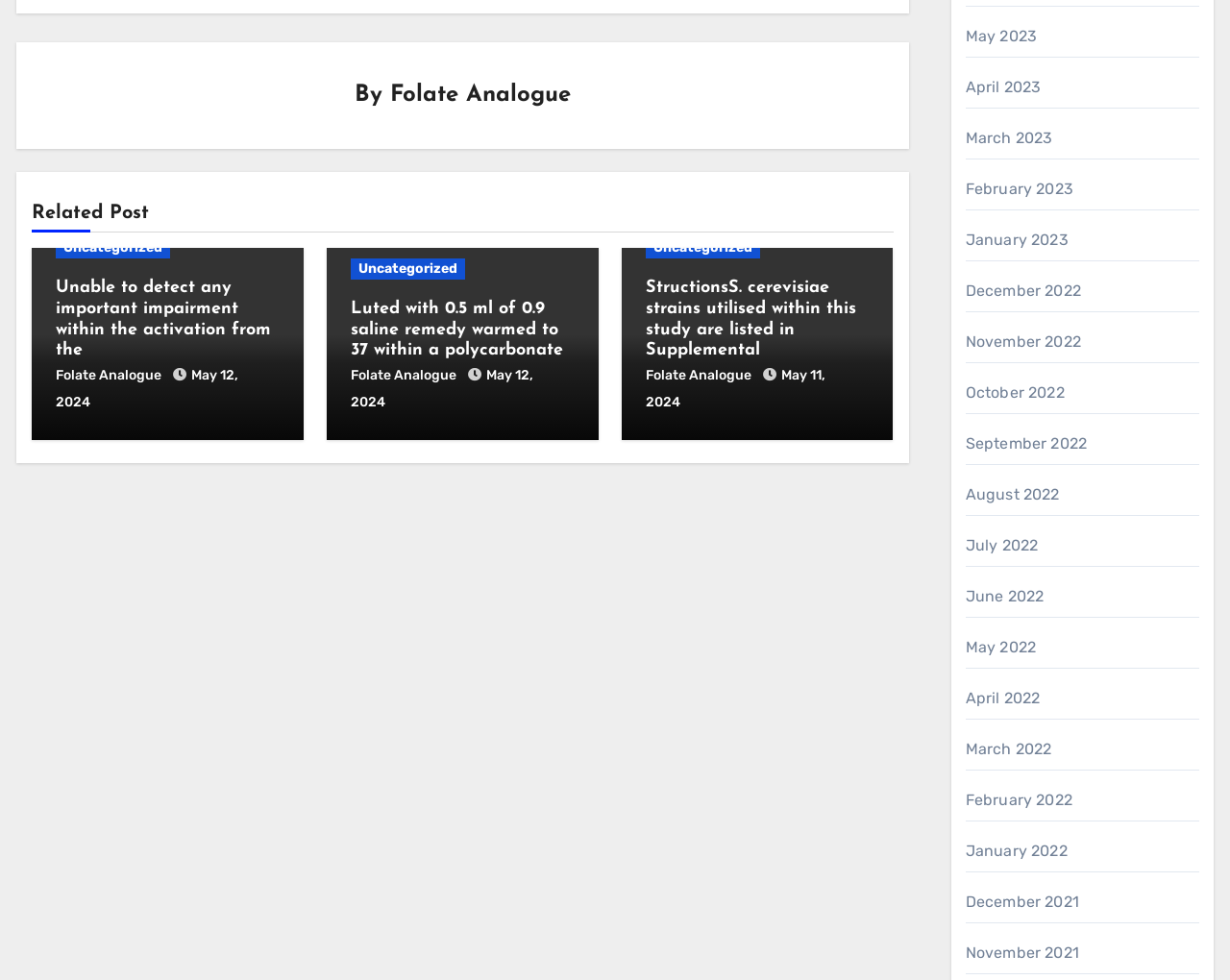Locate the bounding box coordinates of the clickable area to execute the instruction: "Read the post from 'May 12, 2024'". Provide the coordinates as four float numbers between 0 and 1, represented as [left, top, right, bottom].

[0.045, 0.374, 0.194, 0.419]